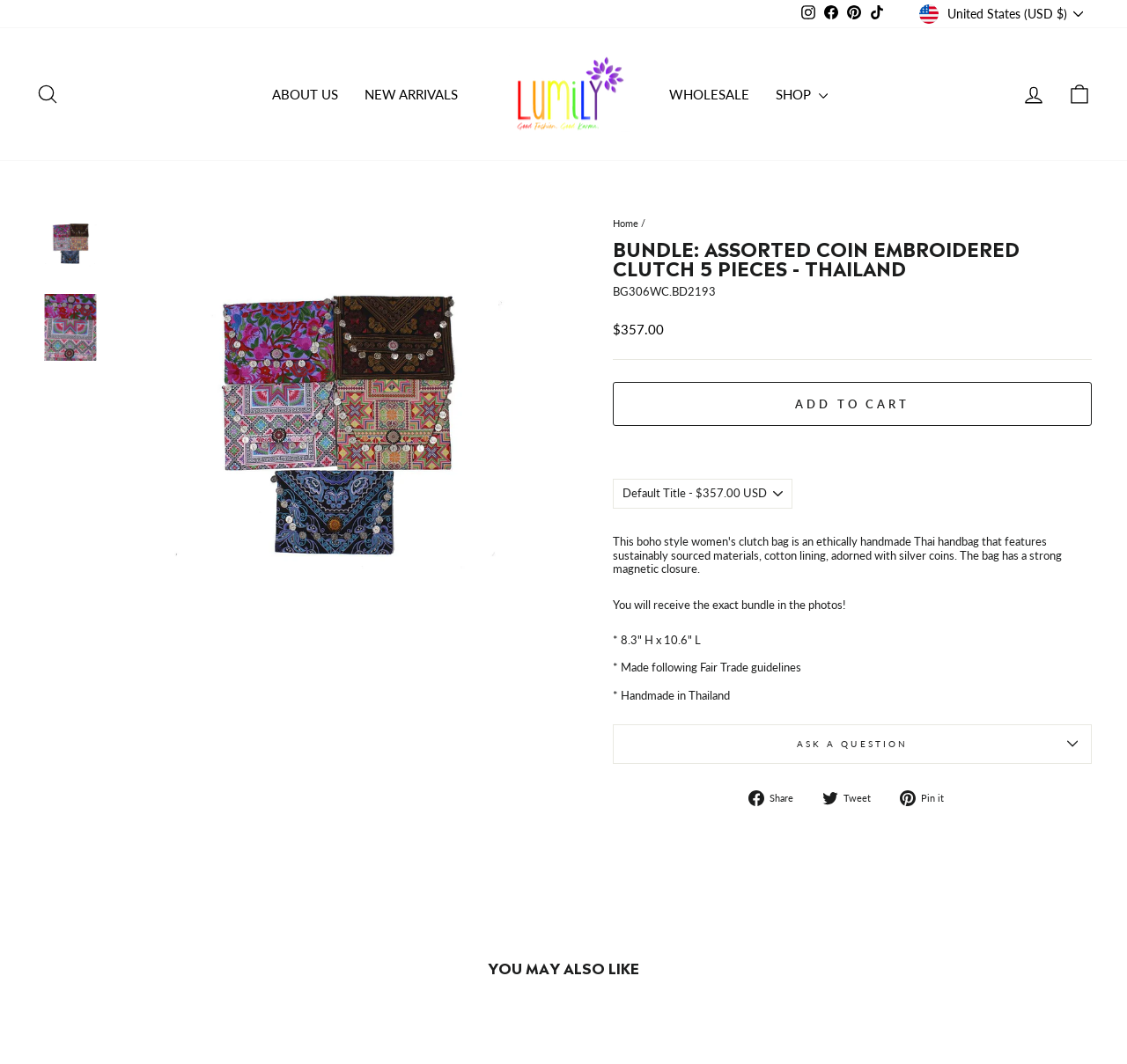Please identify the primary heading on the webpage and return its text.

BUNDLE: ASSORTED COIN EMBROIDERED CLUTCH 5 PIECES - THAILAND